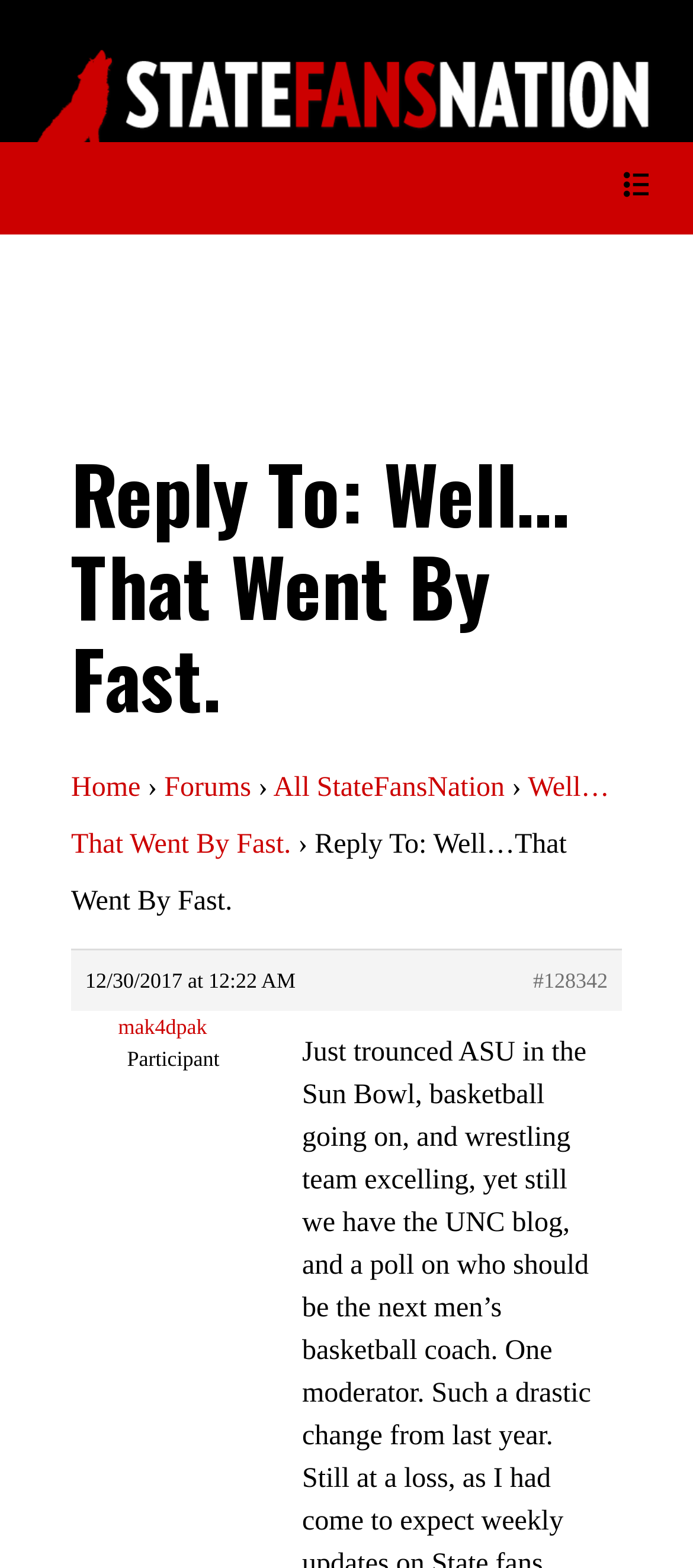Find the bounding box coordinates for the element described here: "#128342".

[0.769, 0.615, 0.877, 0.635]